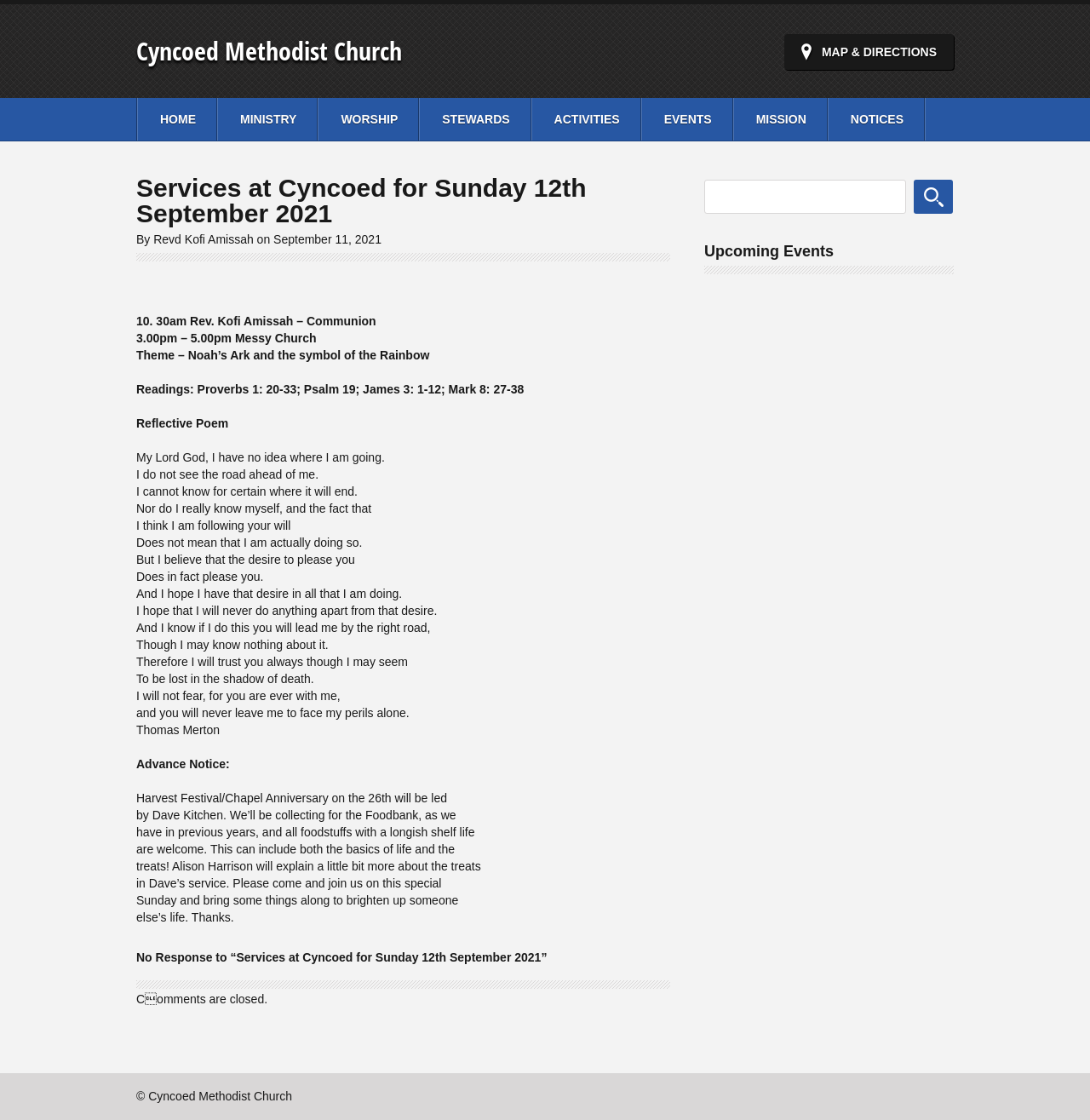Please determine the bounding box coordinates of the element to click in order to execute the following instruction: "Click on the 'HOME' link". The coordinates should be four float numbers between 0 and 1, specified as [left, top, right, bottom].

[0.125, 0.087, 0.2, 0.125]